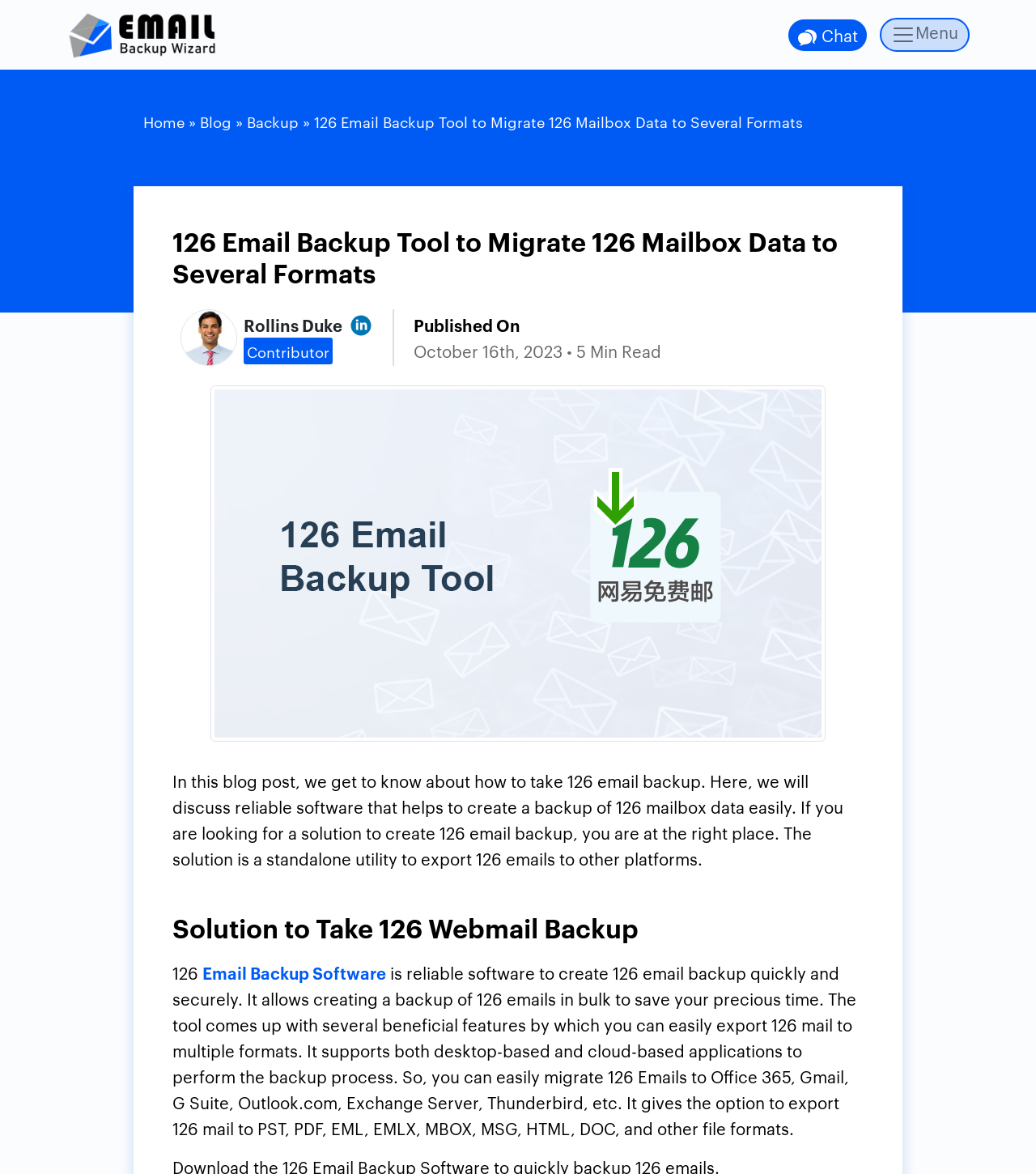Specify the bounding box coordinates of the element's region that should be clicked to achieve the following instruction: "Click the logo". The bounding box coordinates consist of four float numbers between 0 and 1, in the format [left, top, right, bottom].

[0.064, 0.006, 0.209, 0.054]